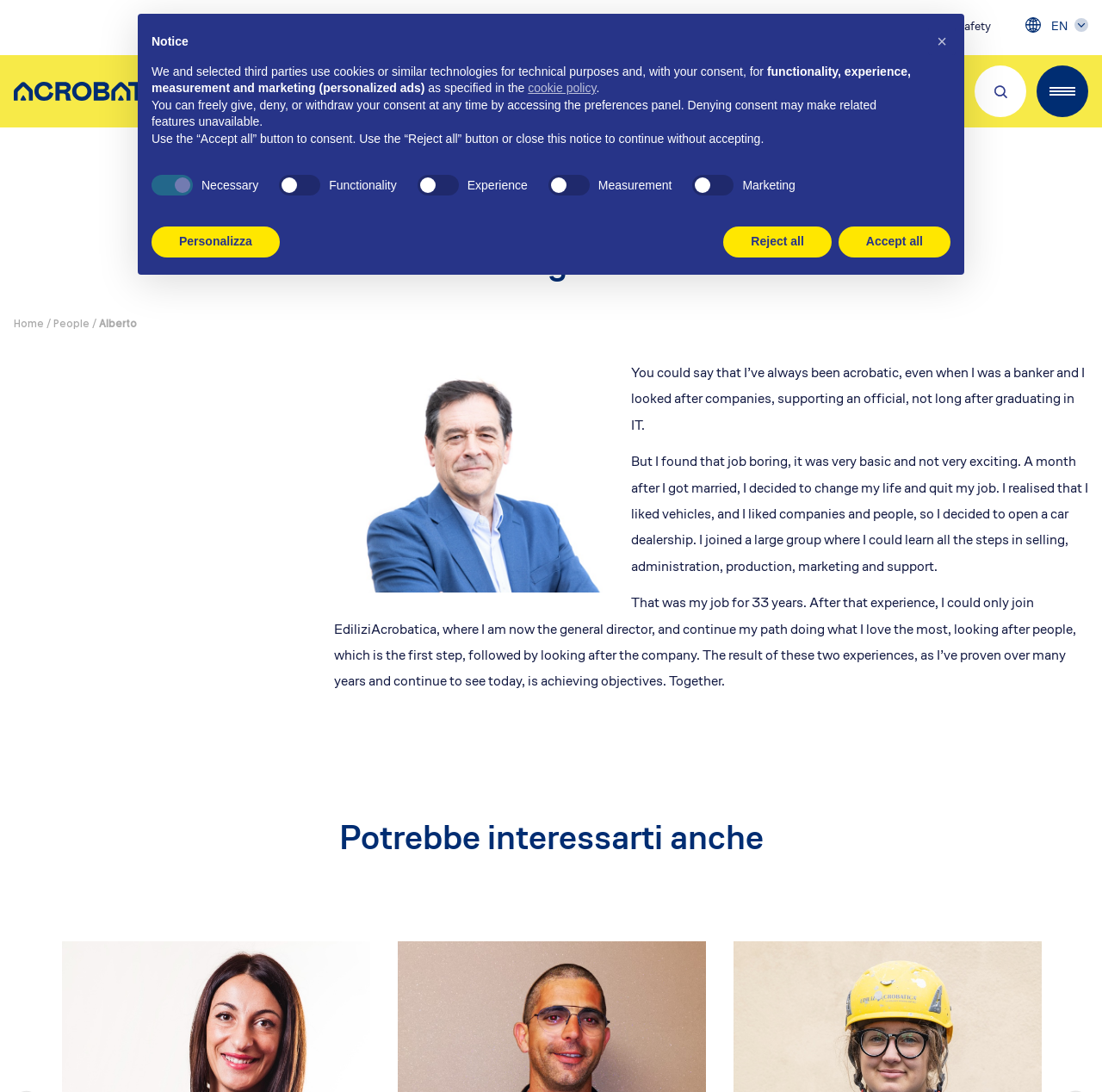Convey a detailed summary of the webpage, mentioning all key elements.

The webpage is about Alberto, an acrobat, and his company EdiliziAcrobatica. At the top, there are several links to different sections of the website, including "Investors", "ESG", "Franchising project", and "Quality and safety". To the right of these links, there are two small images and language selection links for English, Italian, Spanish, and French.

Below the top section, there is a prominent link to "Discover EA" followed by a list of links to various pages, including "About Us", "What we believe", "The steps taken", "Our services", "Work with us", and "The Team". Each of these links has a bullet point marker next to it.

To the right of this list, there is another section with links to specific services, including "Renovations and maintenance", "Installations", "External cleaning", "Securing", and "Inspection and verifications". Below this section, there are links to "EA Plus services", including "EACondominio APP", "EA Business School", and "Smart Administrators Community".

Further down the page, there are links to "Speak with us", "The journey of EdiliziAcrobatica", and "Environmental Social Governance". The latter section has sub-links to "Environment", "Social Commitment", and "Governance". There are also links to "The Franchising project", "Quality and safety", and "Press releases".

At the bottom of the page, there is a section with a heading "Download App" and a link to "EA Condominio". Below this, there is a section with the company's legal information, including its address, VAT number, and REA number.